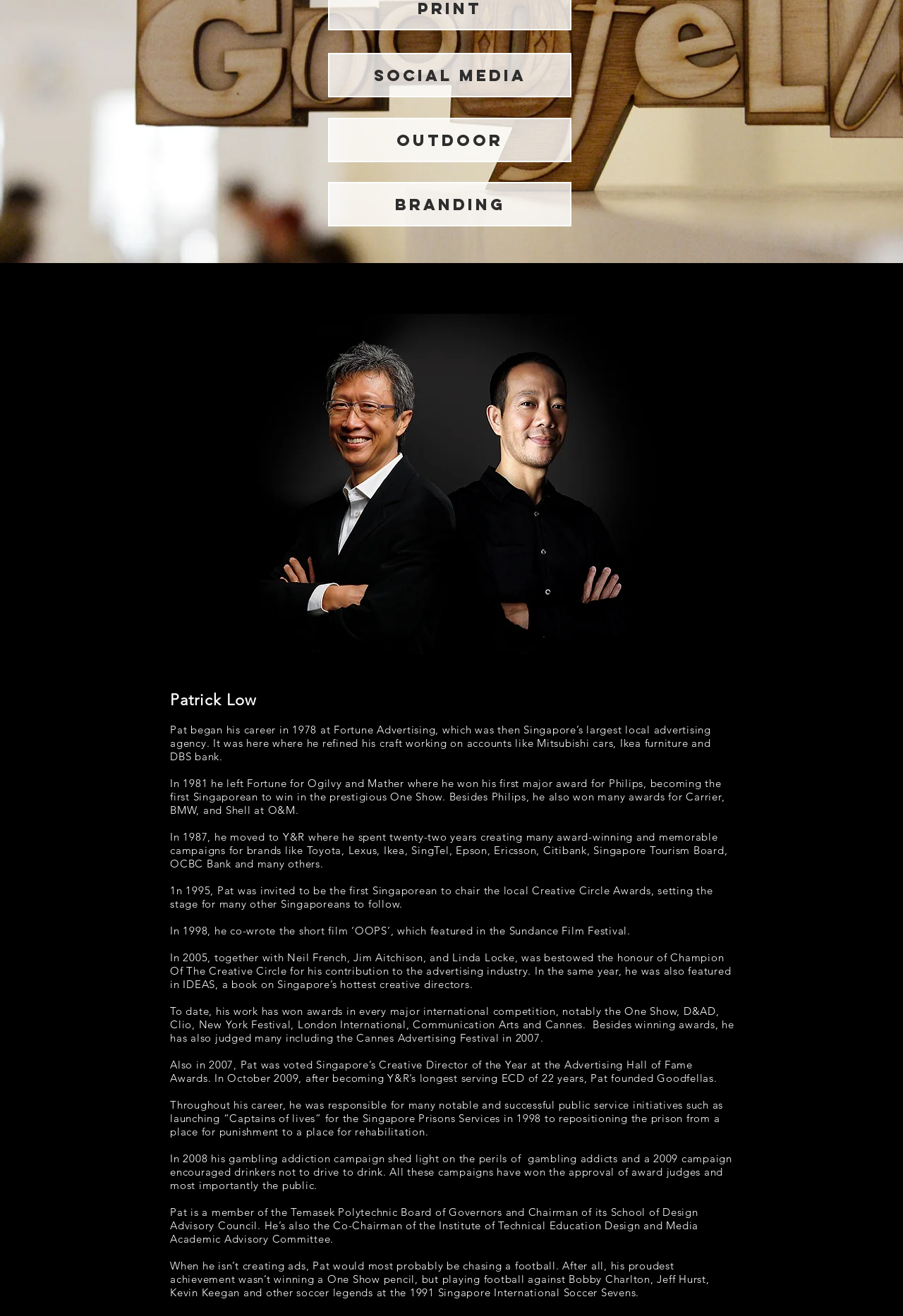Identify the bounding box of the UI element described as follows: "SOCIAL MEDIA". Provide the coordinates as four float numbers in the range of 0 to 1 [left, top, right, bottom].

[0.363, 0.04, 0.633, 0.074]